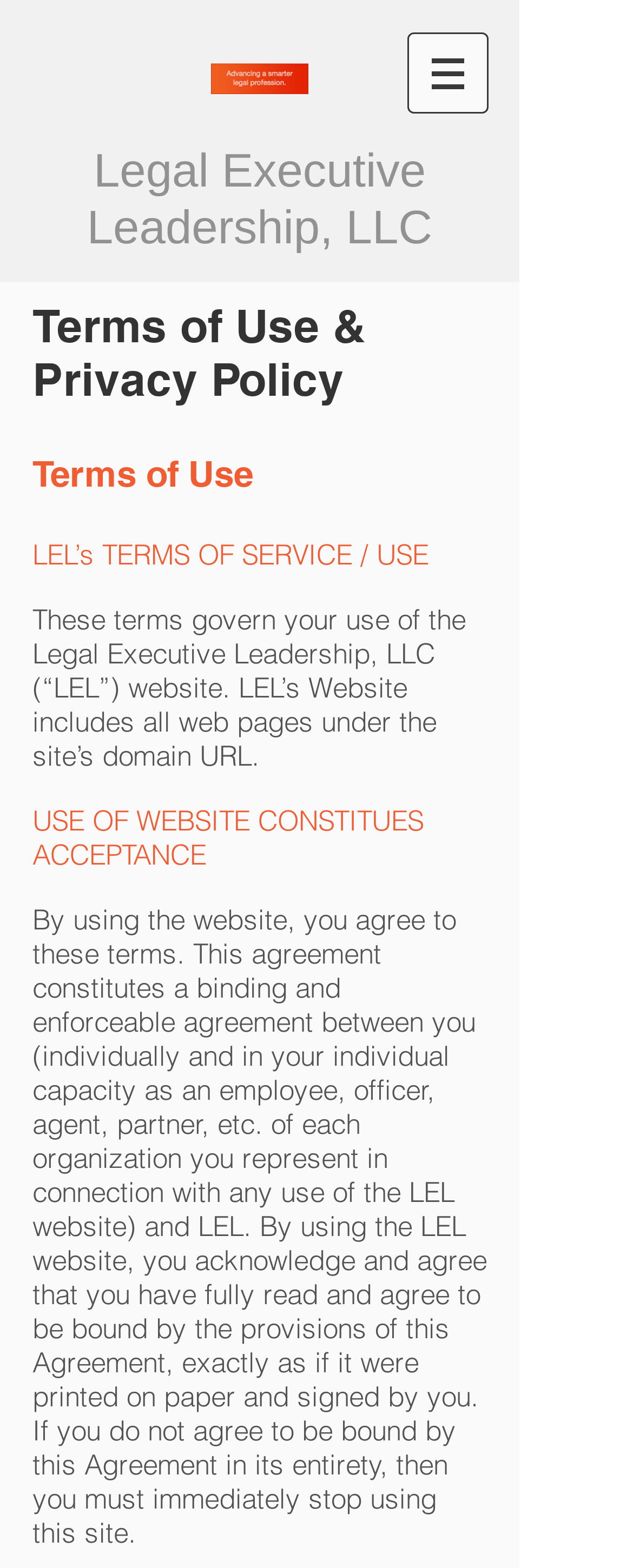What is the purpose of the website?
Refer to the image and provide a one-word or short phrase answer.

To provide terms of use and privacy policy